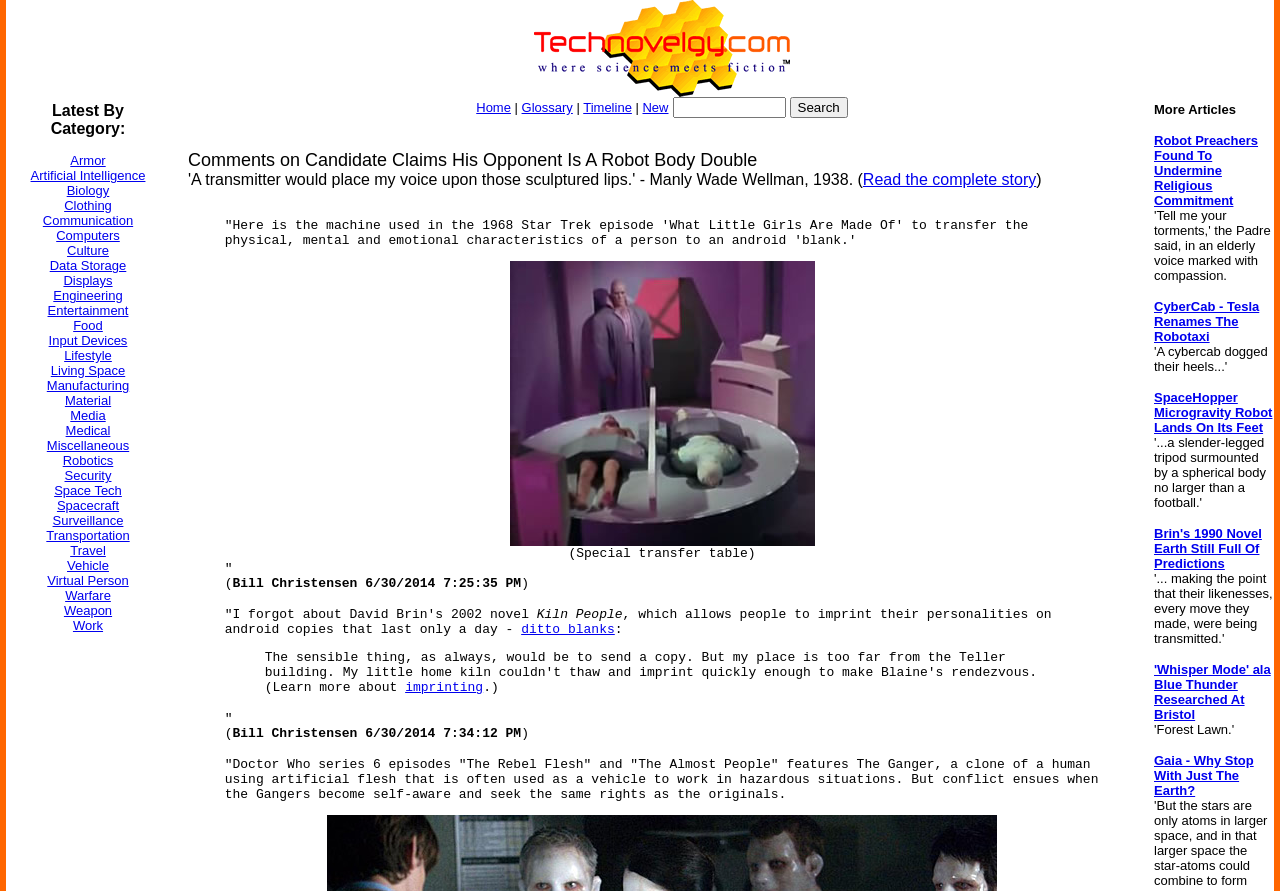Give a detailed account of the webpage's layout and content.

This webpage appears to be a blog or article page with a focus on robotics, artificial intelligence, and technology. At the top, there is a list of 24 links categorized by topic, including "Armor", "Artificial Intelligence", "Biology", and "Robotics", among others. These links are arranged horizontally and take up about a quarter of the page.

Below the list of links, there is a table with two rows. The first row contains a link and an image, while the second row has a navigation menu with links to "Home", "Glossary", "Timeline", and "New Search", as well as a search bar and a "Search" button.

The main content of the page is a series of comments and articles related to the topic of robotics and artificial intelligence. The first comment is a quote from a 1968 Star Trek episode, accompanied by an image. The second comment is a discussion about a novel by David Brin, with a link to learn more about "imprinting".

There are also several links to other articles on the right side of the page, including "Robot Preachers Found To Undermine Religious Commitment", "CyberCab - Tesla Renames The Robotaxi", and "SpaceHopper Microgravity Robot Lands On Its Feet", among others. These links take up about a third of the page.

Overall, the webpage appears to be a collection of articles, comments, and links related to robotics, artificial intelligence, and technology, with a focus on discussion and exploration of these topics.